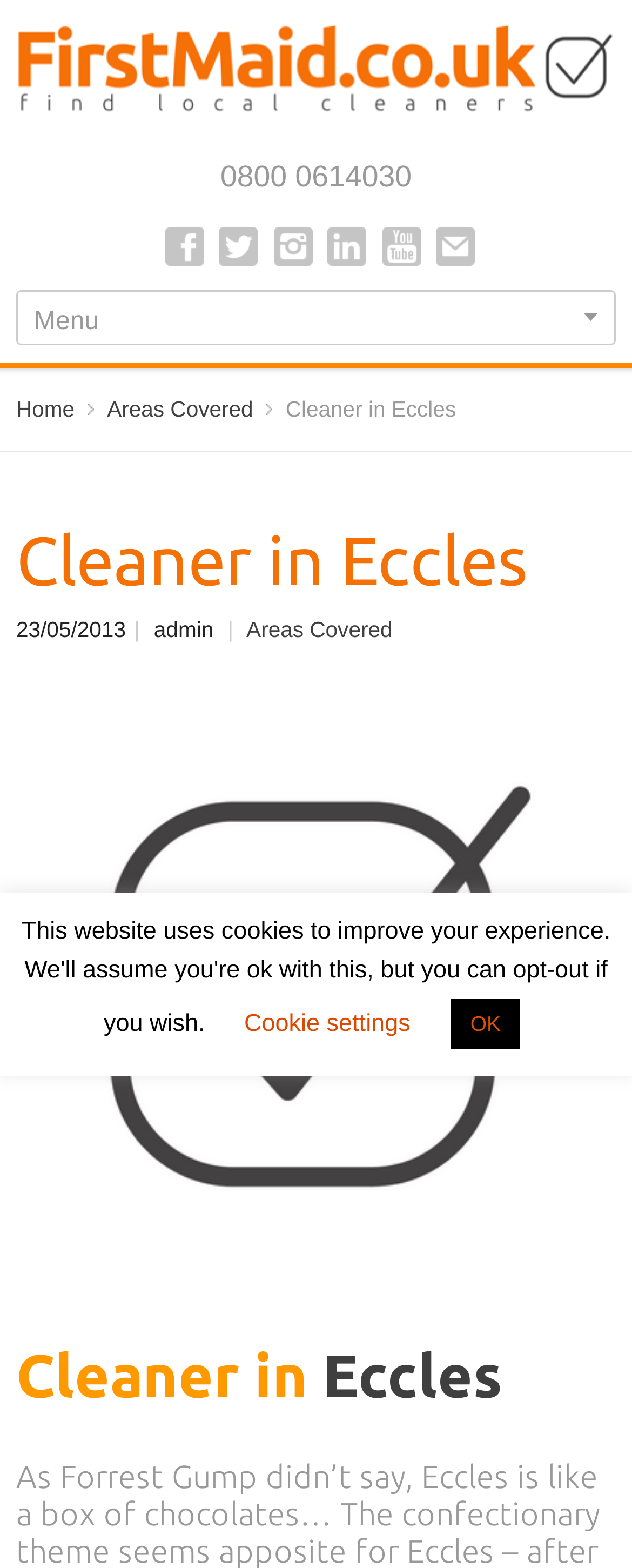Specify the bounding box coordinates for the region that must be clicked to perform the given instruction: "Click the Facebook link".

[0.261, 0.145, 0.323, 0.17]